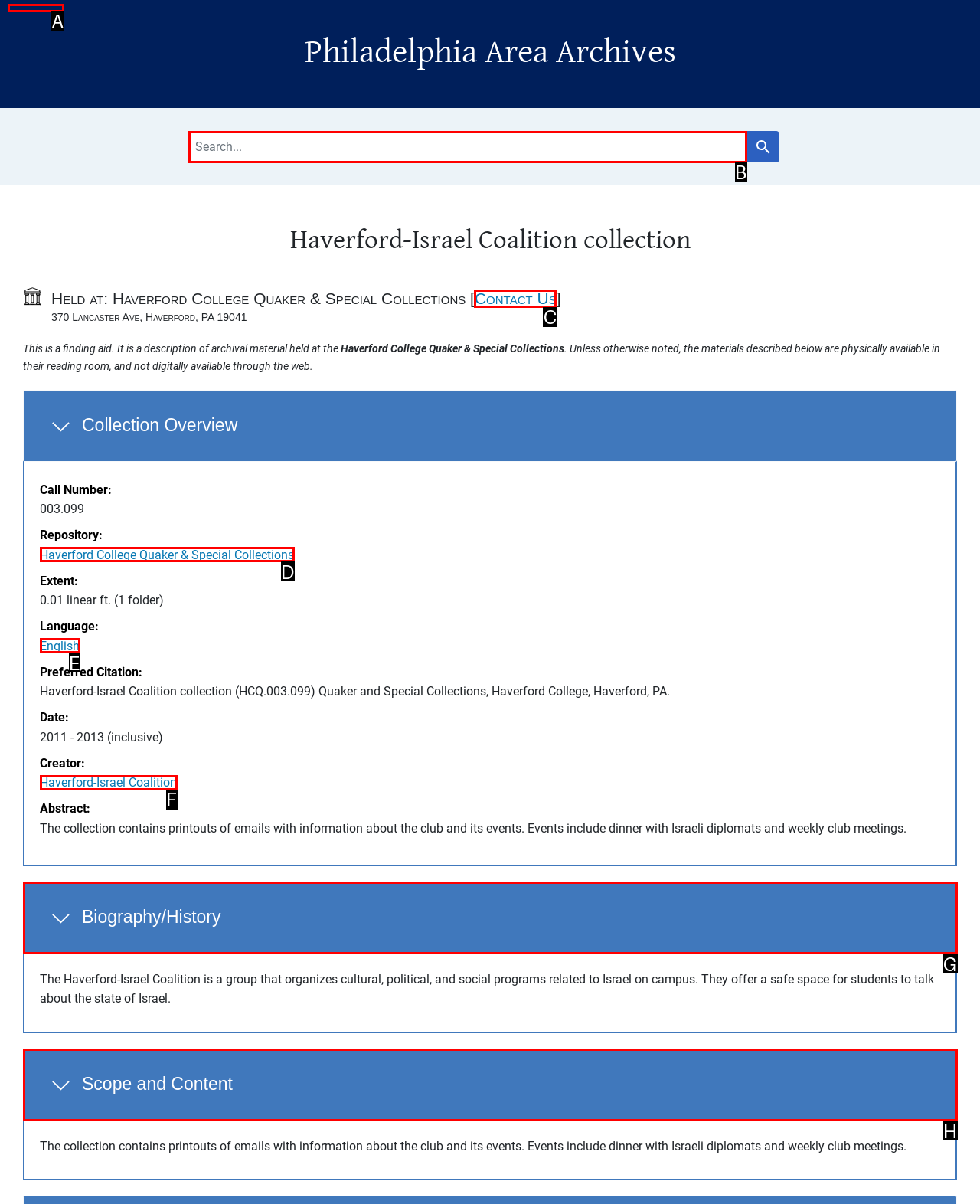Match the HTML element to the given description: Skip to main content
Indicate the option by its letter.

A